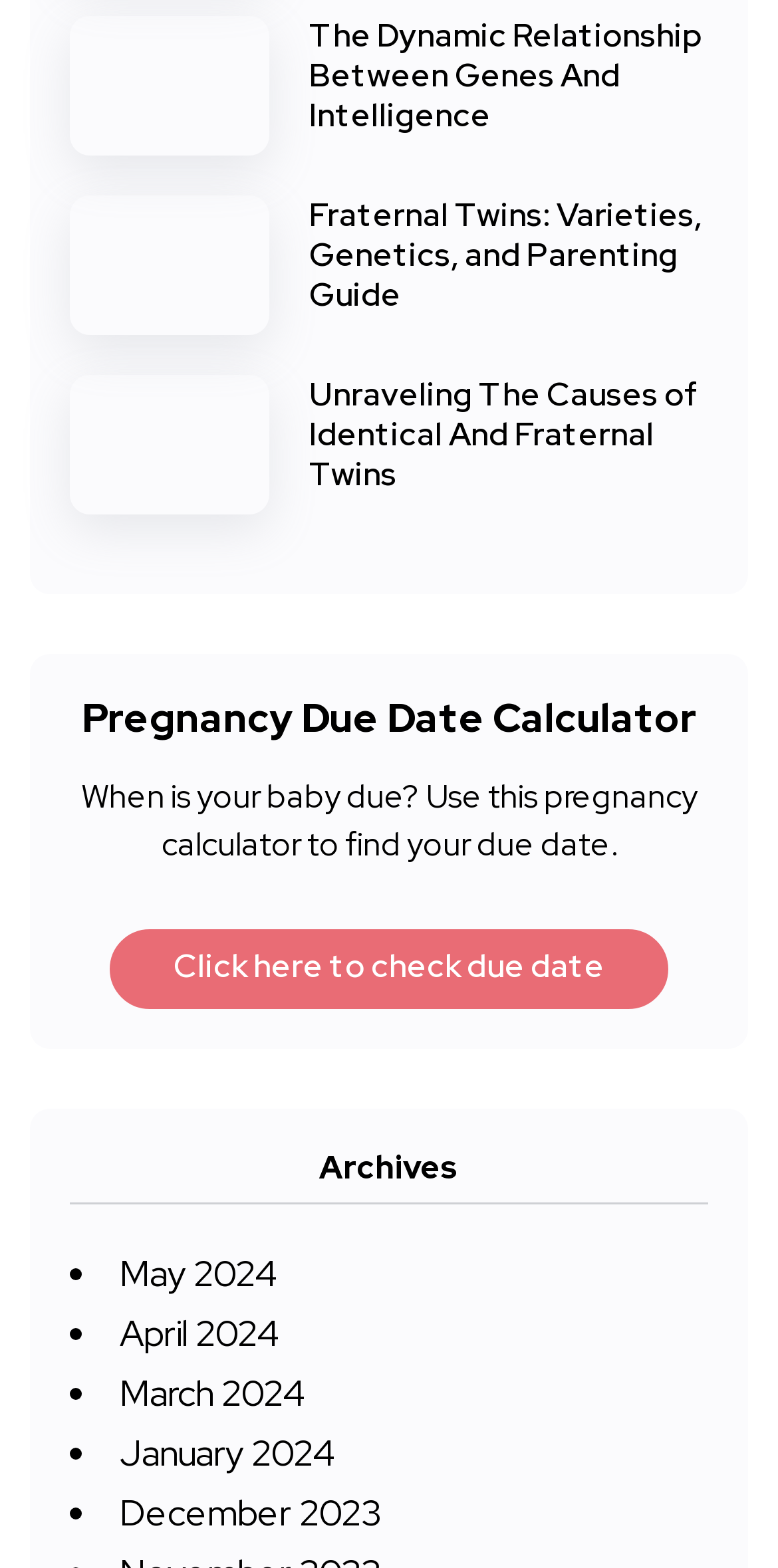What type of twins are discussed in the second article?
Provide a detailed answer to the question, using the image to inform your response.

The second article's heading is 'Fraternal Twins: Varieties, Genetics, and Parenting Guide', which suggests that the article discusses fraternal twins.